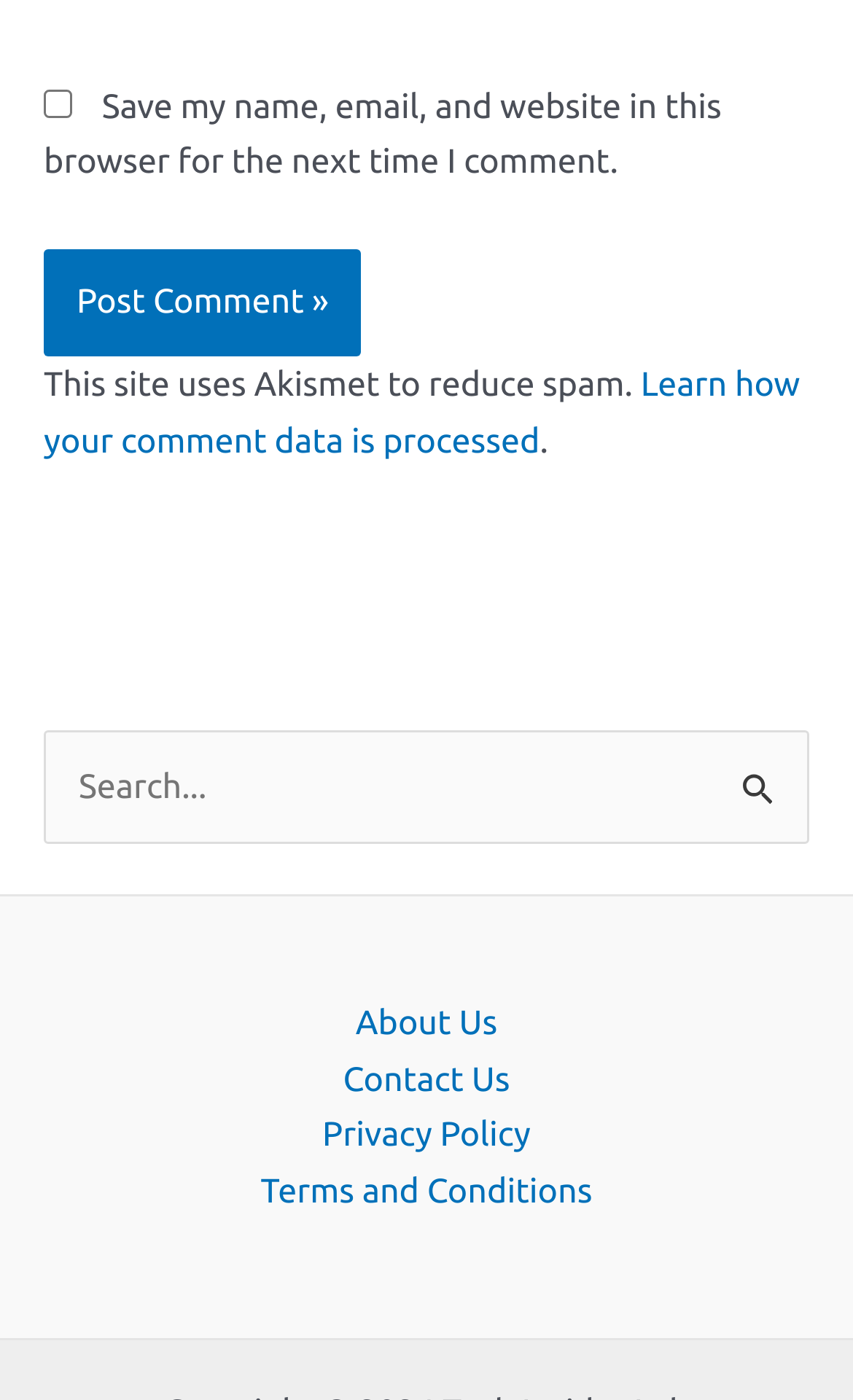Pinpoint the bounding box coordinates of the area that should be clicked to complete the following instruction: "Check the checkbox to save your name and email". The coordinates must be given as four float numbers between 0 and 1, i.e., [left, top, right, bottom].

[0.051, 0.064, 0.085, 0.084]